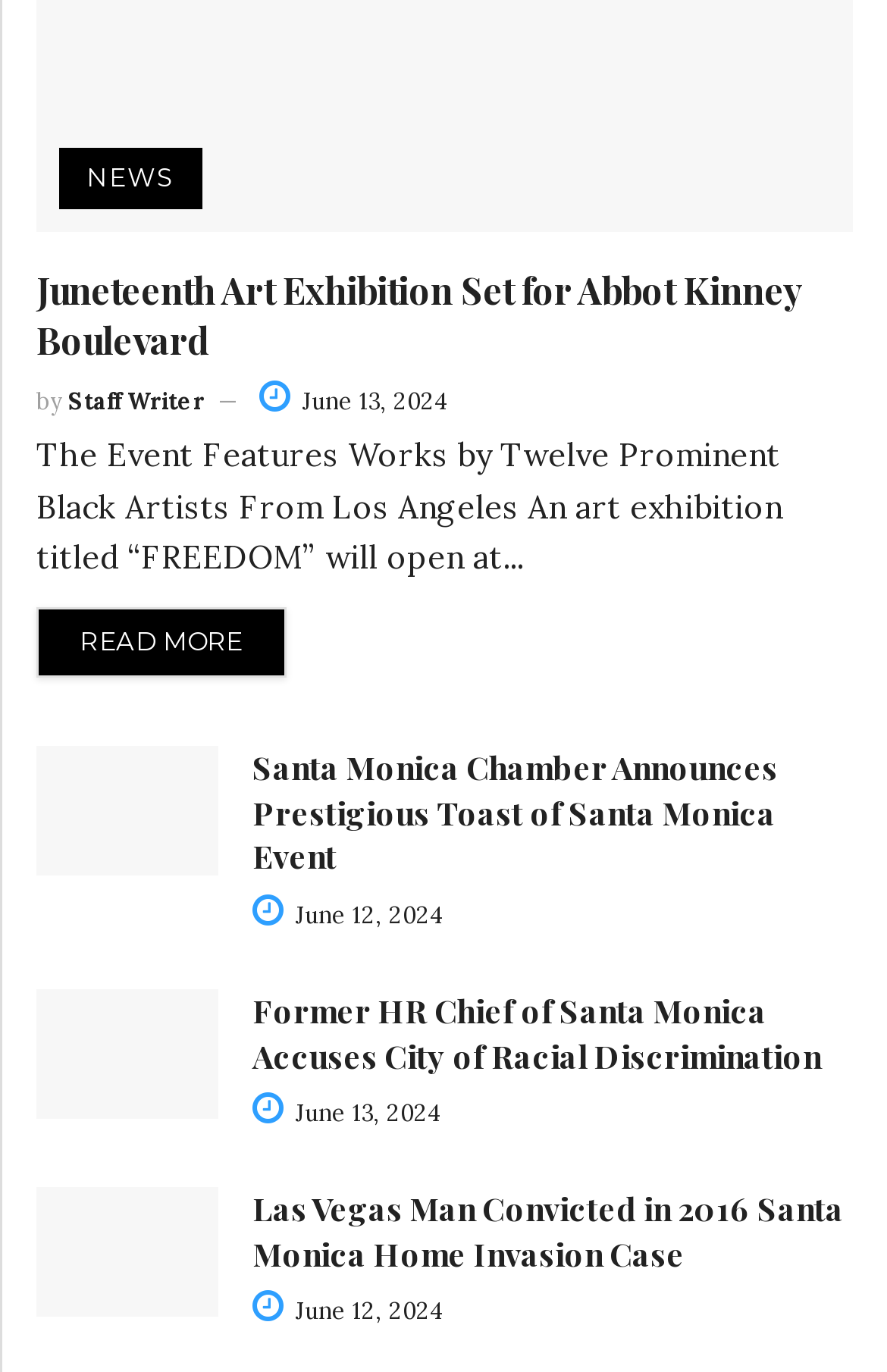Give a concise answer of one word or phrase to the question: 
What is the location of the 'Las Vegas Man Convicted in 2016 Santa Monica Home Invasion Case' article?

Santa Monica